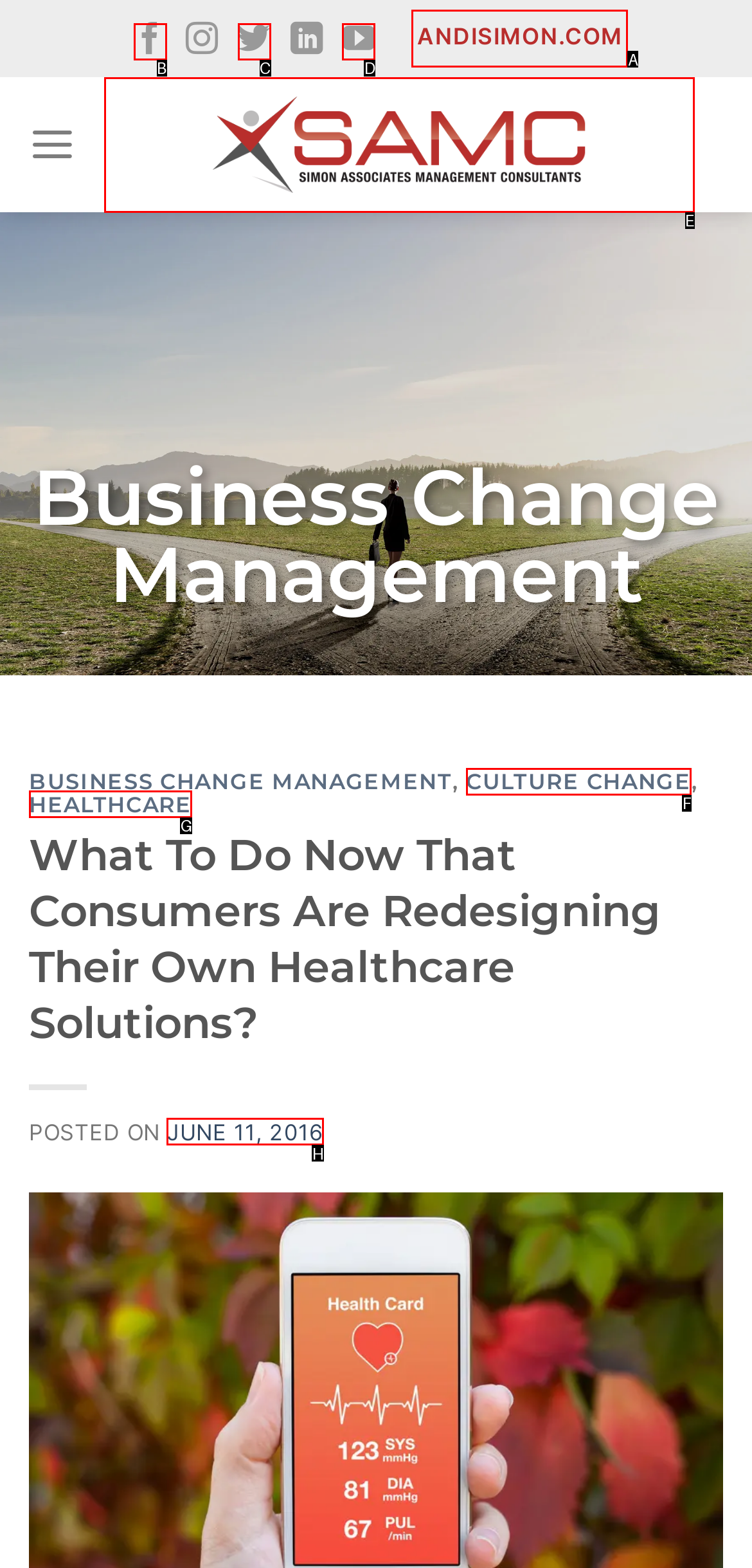Determine which HTML element best fits the description: Healthcare
Answer directly with the letter of the matching option from the available choices.

G